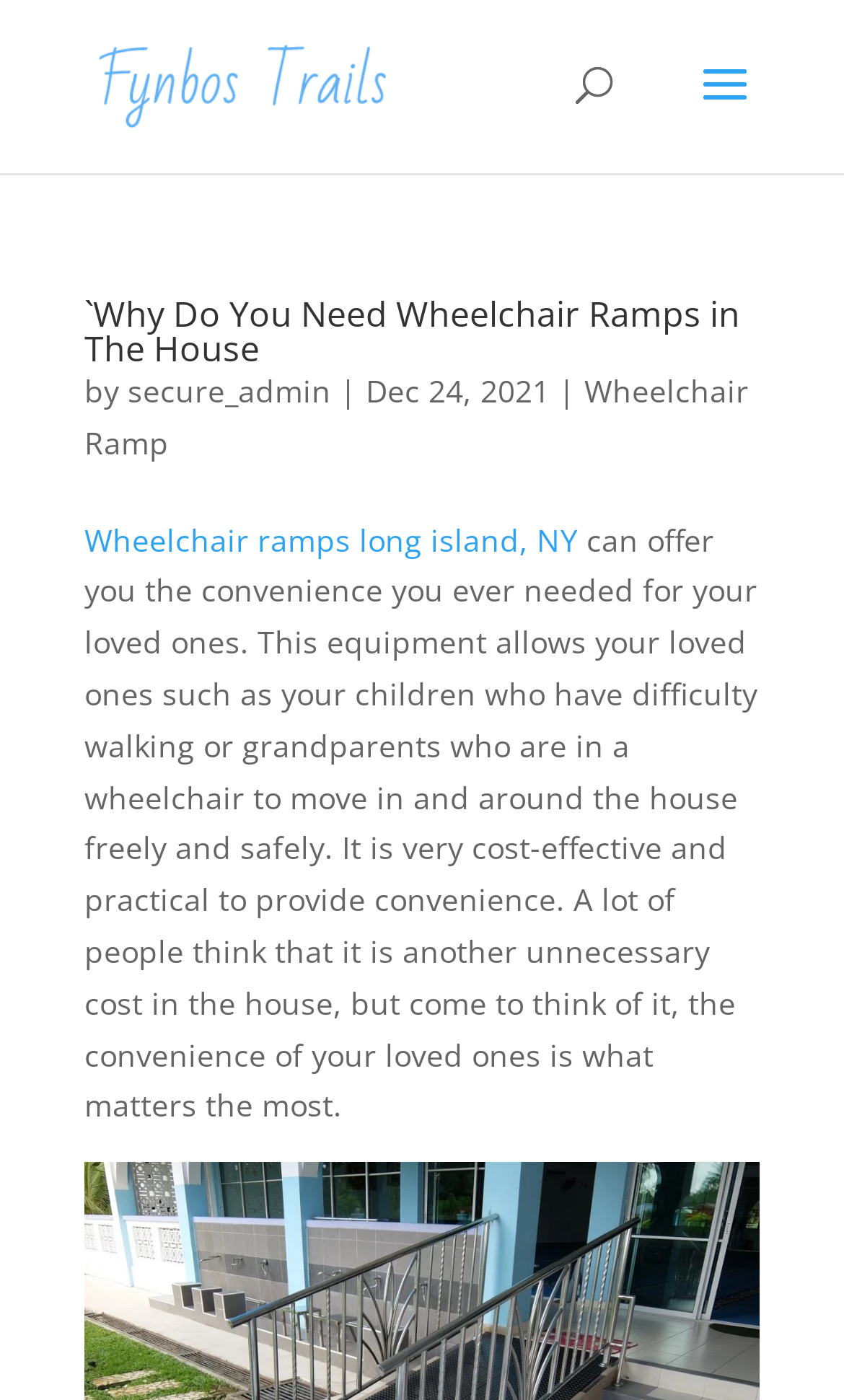Could you please study the image and provide a detailed answer to the question:
What is the topic of the article?

Based on the content of the webpage, specifically the heading and the text, it appears that the article is discussing the importance and benefits of having wheelchair ramps in the house.